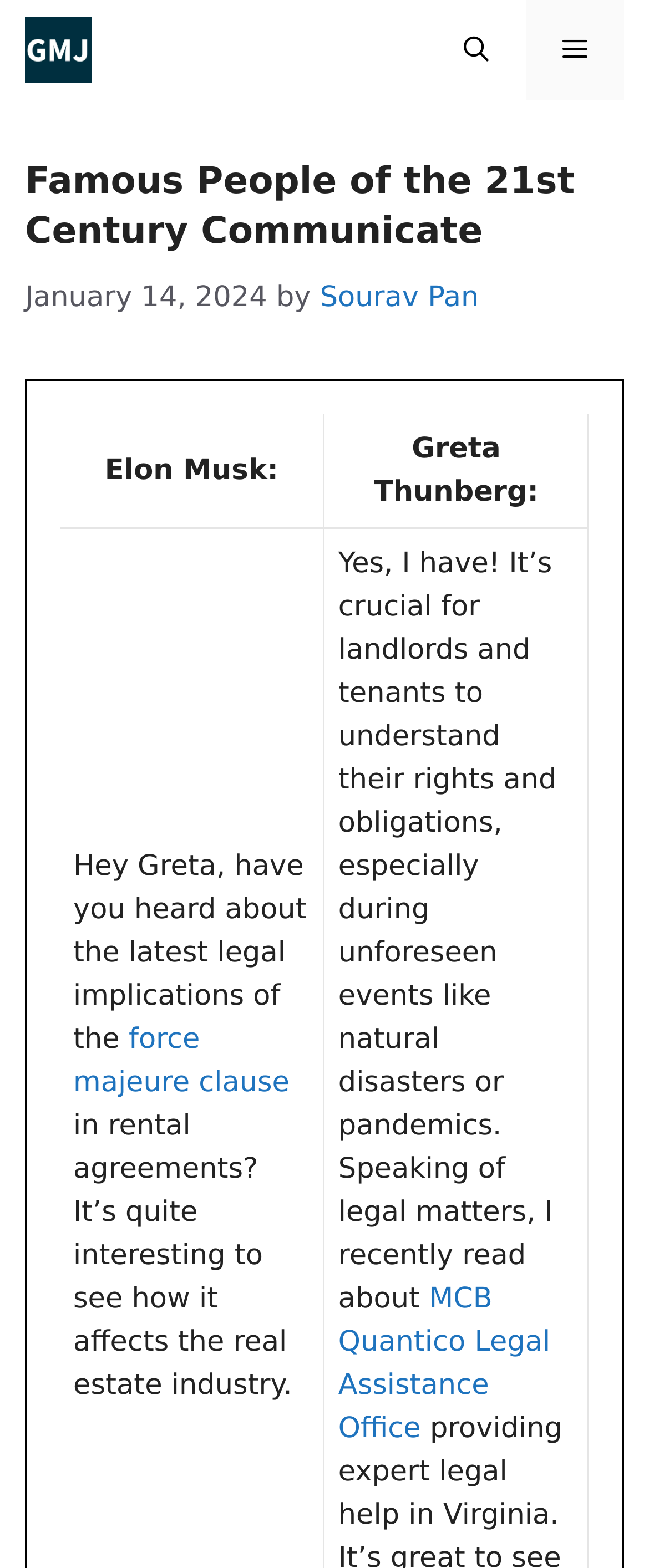How many column headers are there?
Give a single word or phrase answer based on the content of the image.

2